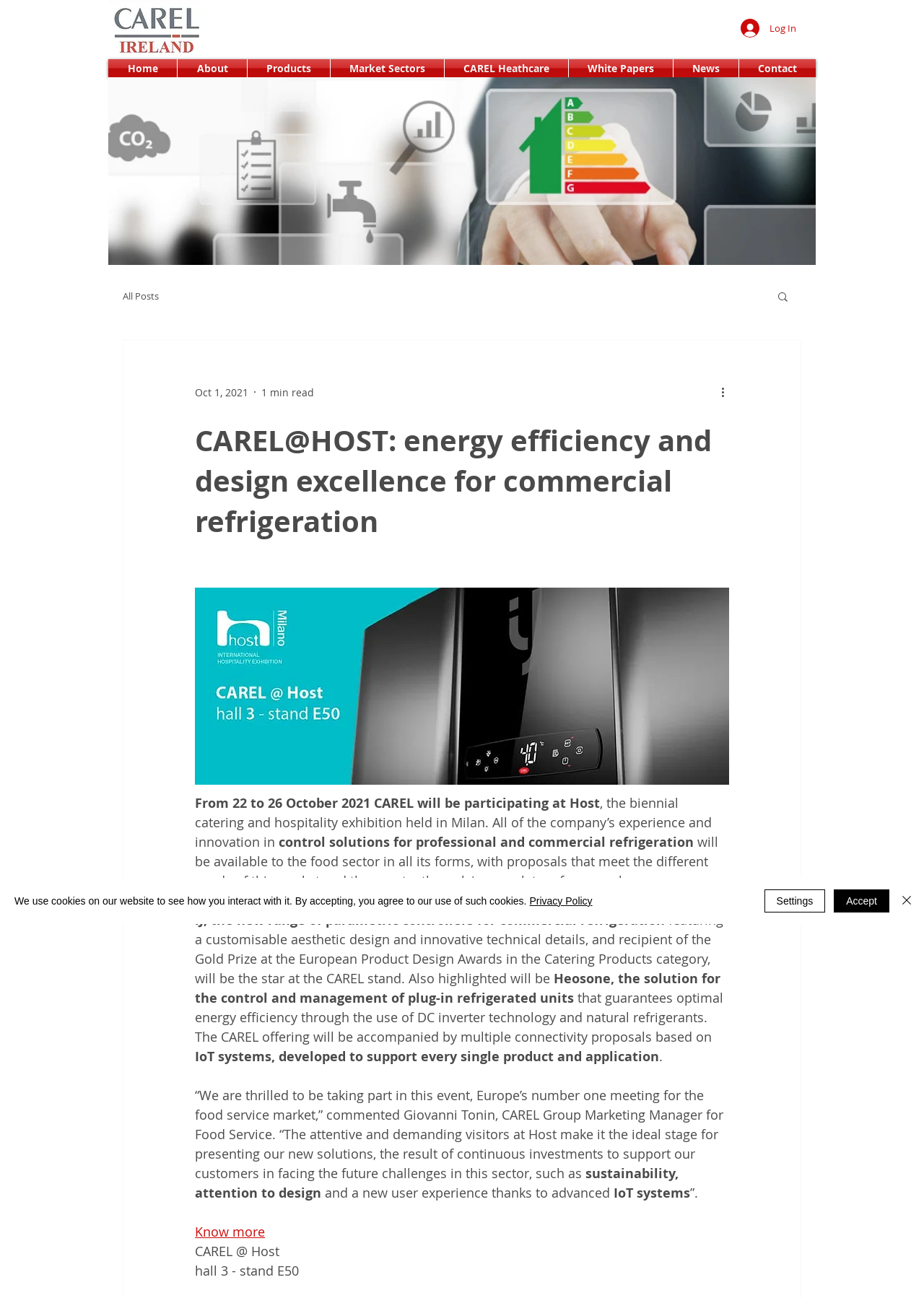What is the name of the new range of parametric controllers for commercial refrigeration?
Based on the image, answer the question with as much detail as possible.

The webpage mentions that iJ, the new range of parametric controllers for commercial refrigeration, featuring a customisable aesthetic design and innovative technical details, will be the star at the CAREL stand.